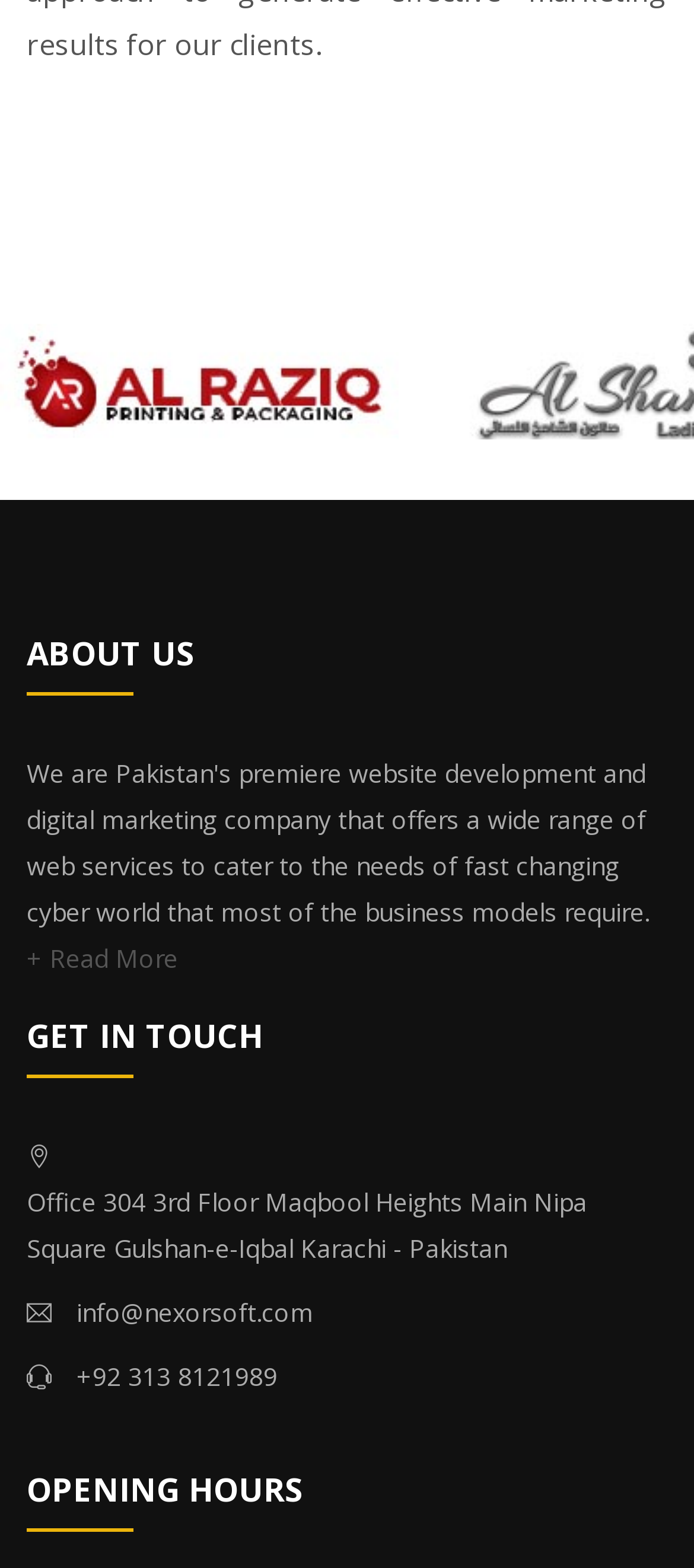Given the description: "+ Read More", determine the bounding box coordinates of the UI element. The coordinates should be formatted as four float numbers between 0 and 1, [left, top, right, bottom].

[0.038, 0.6, 0.256, 0.622]